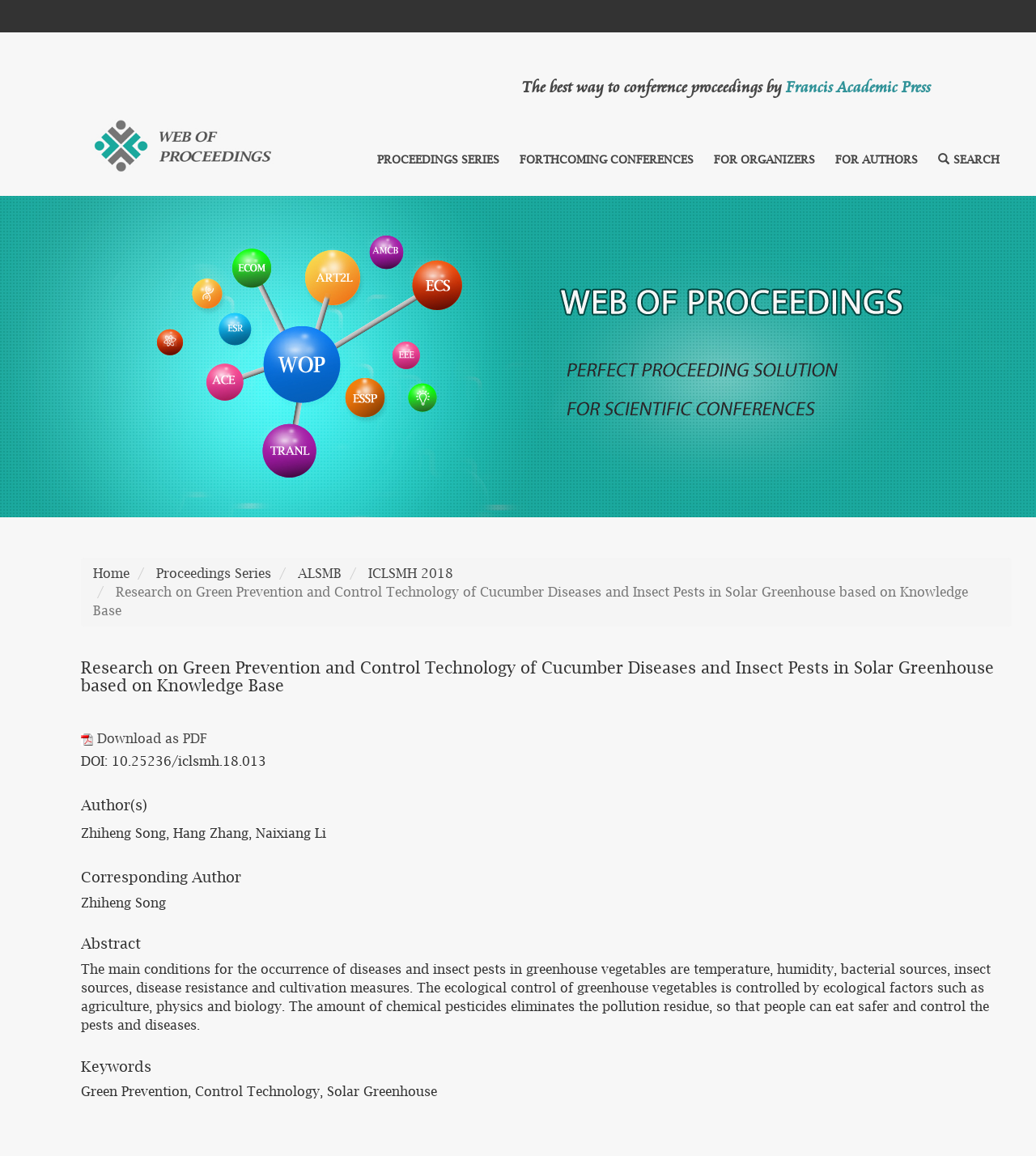Locate the bounding box coordinates of the UI element described by: "ALSMB". The bounding box coordinates should consist of four float numbers between 0 and 1, i.e., [left, top, right, bottom].

[0.288, 0.489, 0.33, 0.502]